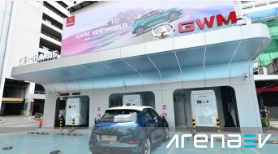What is the focus of the 'GWM EV World'?
Look at the image and provide a short answer using one word or a phrase.

Electric mobility and sustainability